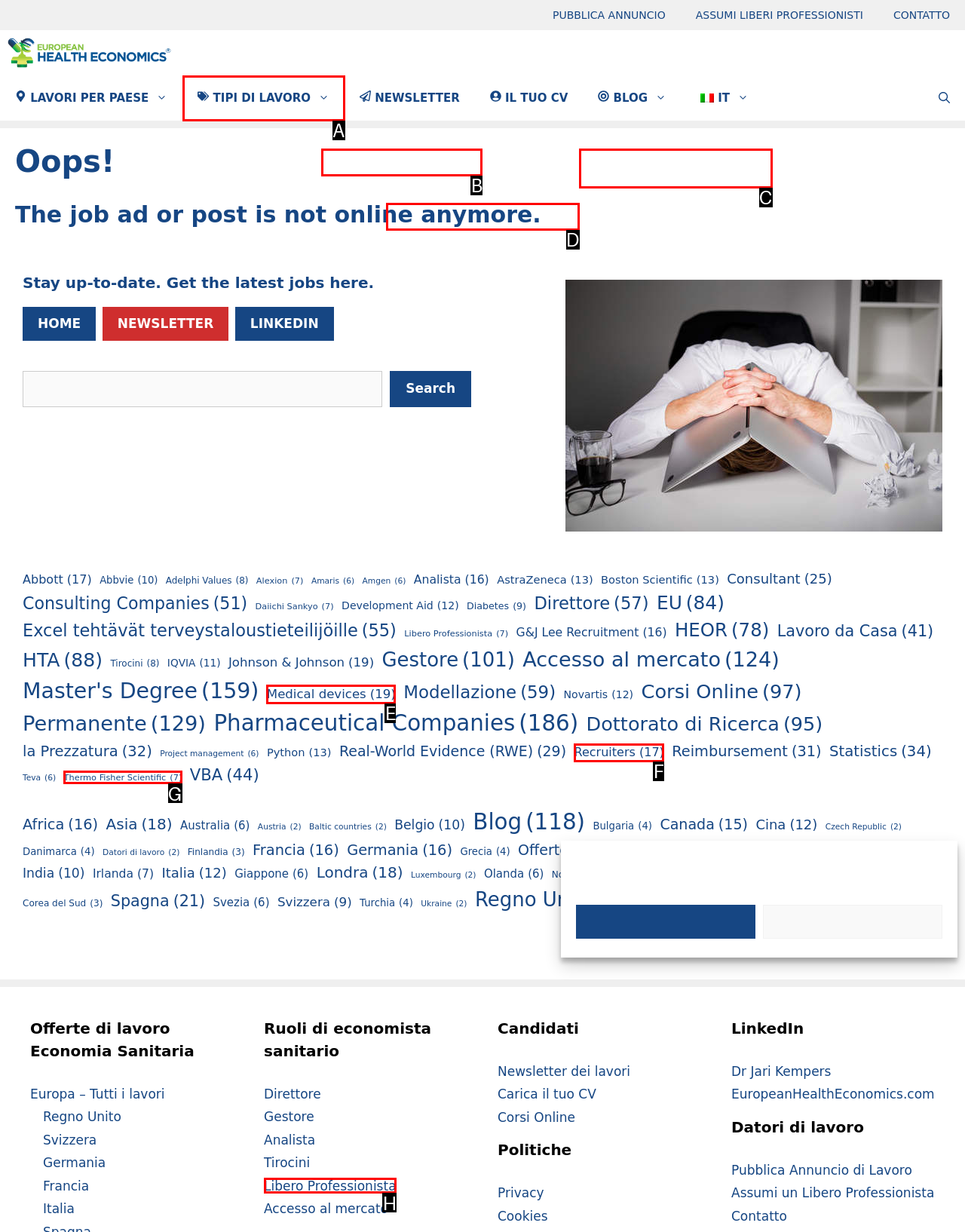Select the appropriate option that fits: Medical devices (19)
Reply with the letter of the correct choice.

E